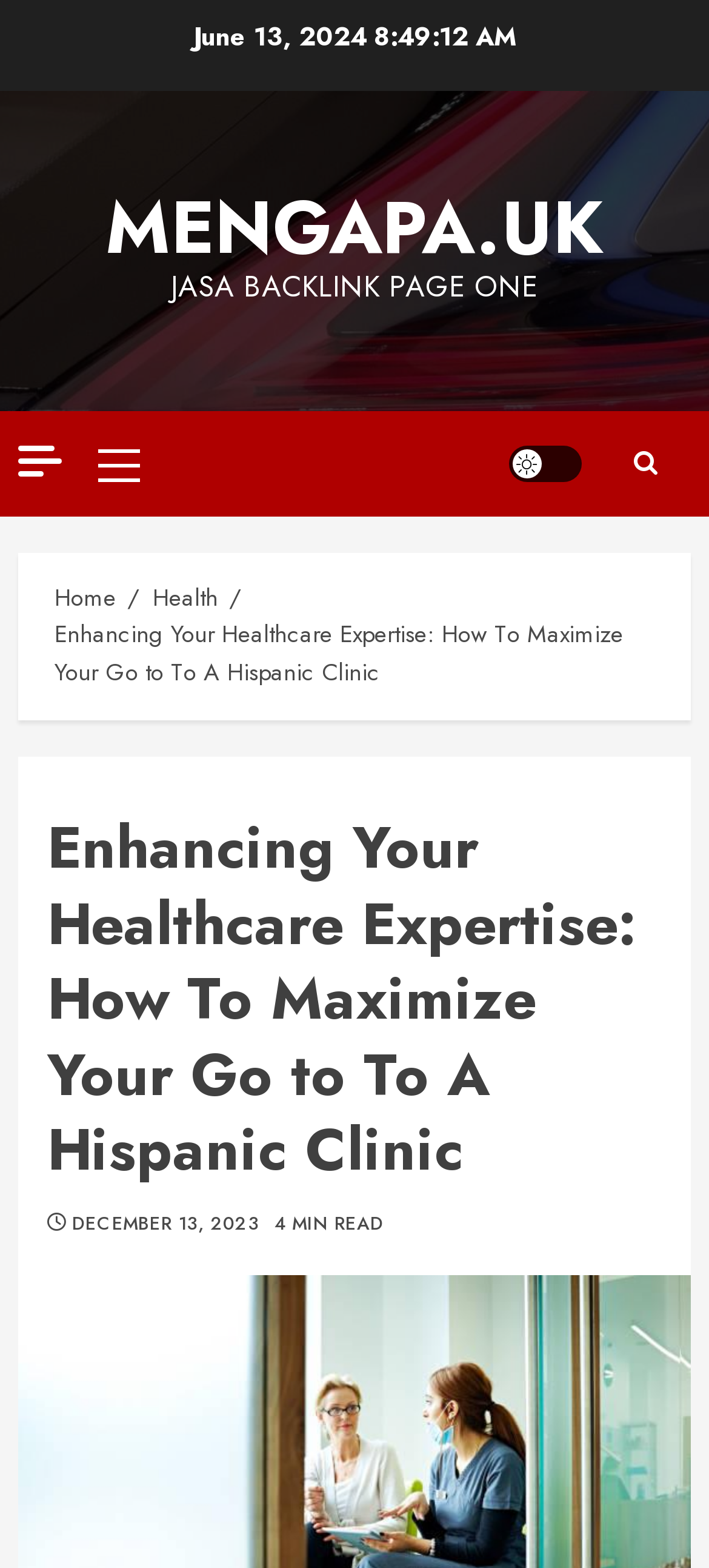From the given element description: "December 13, 2023", find the bounding box for the UI element. Provide the coordinates as four float numbers between 0 and 1, in the order [left, top, right, bottom].

[0.102, 0.773, 0.366, 0.789]